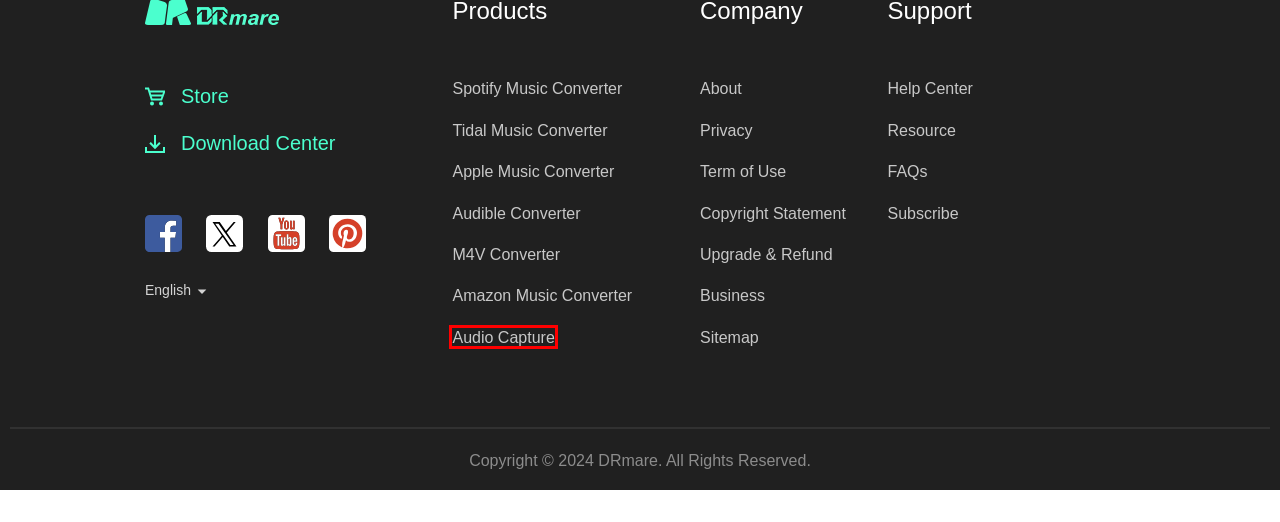You have a screenshot of a webpage where a red bounding box highlights a specific UI element. Identify the description that best matches the resulting webpage after the highlighted element is clicked. The choices are:
A. [OFFICIAL] DRmare M4V Converter for Windows and Mac
B. [OFFICIAL] DRmare Audio Capture - Best Audio Recorder for Windows and Mac
C. [OFFICIAL] DRmare Apple Music Converter – Convert iTunes and Apple Music to MP3
D. [OFFICIAL] DRmare Spotify Music Converter – Download and Convert Spotify to MP3
E. DRmare Order FAQs - Find Solutions to Solve Order Issues
F. [OFFICIAL] DRmare Amazon Music Converter and Downloader
G. About DRmare - Best Media Converting Tools Developer and Provider
H. DRmare Terms and Conditions

B